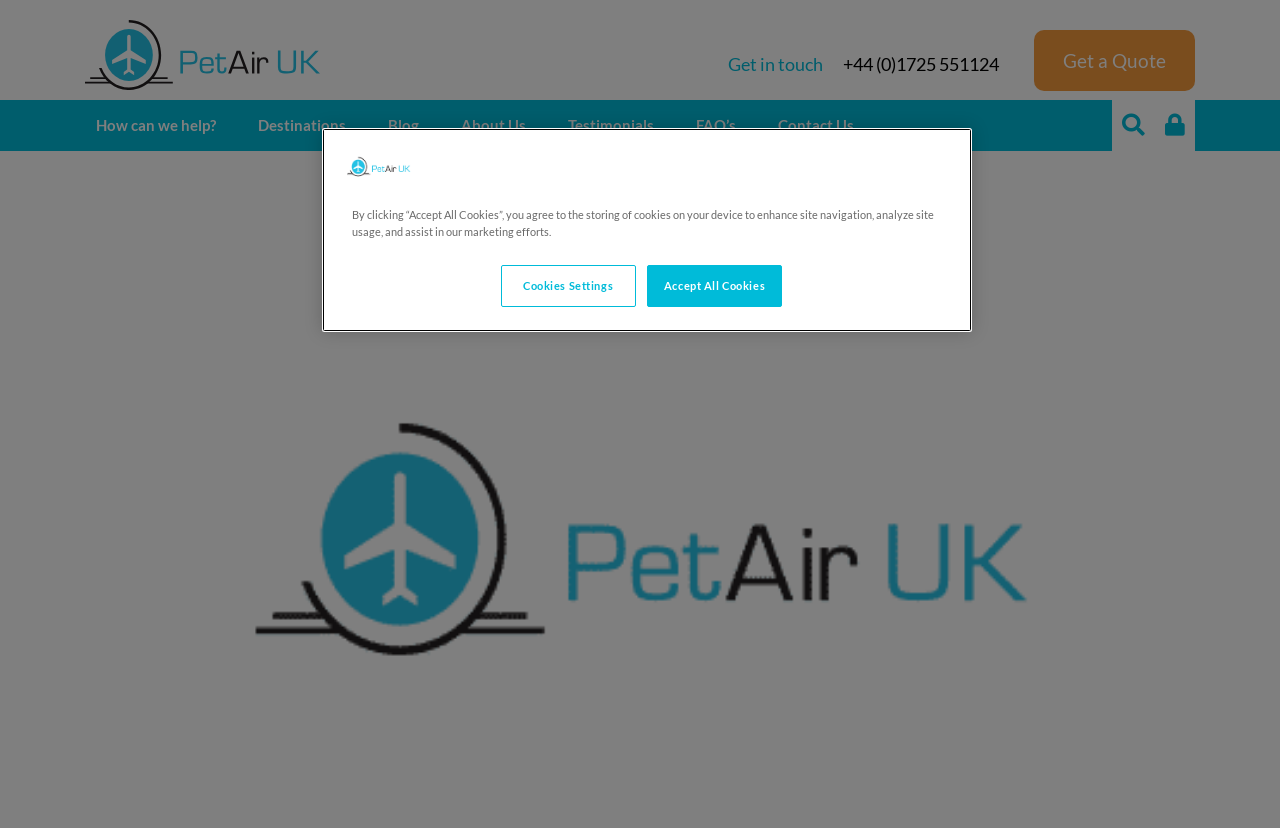Respond with a single word or phrase for the following question: 
What type of content is available in the 'Blog' section?

Articles